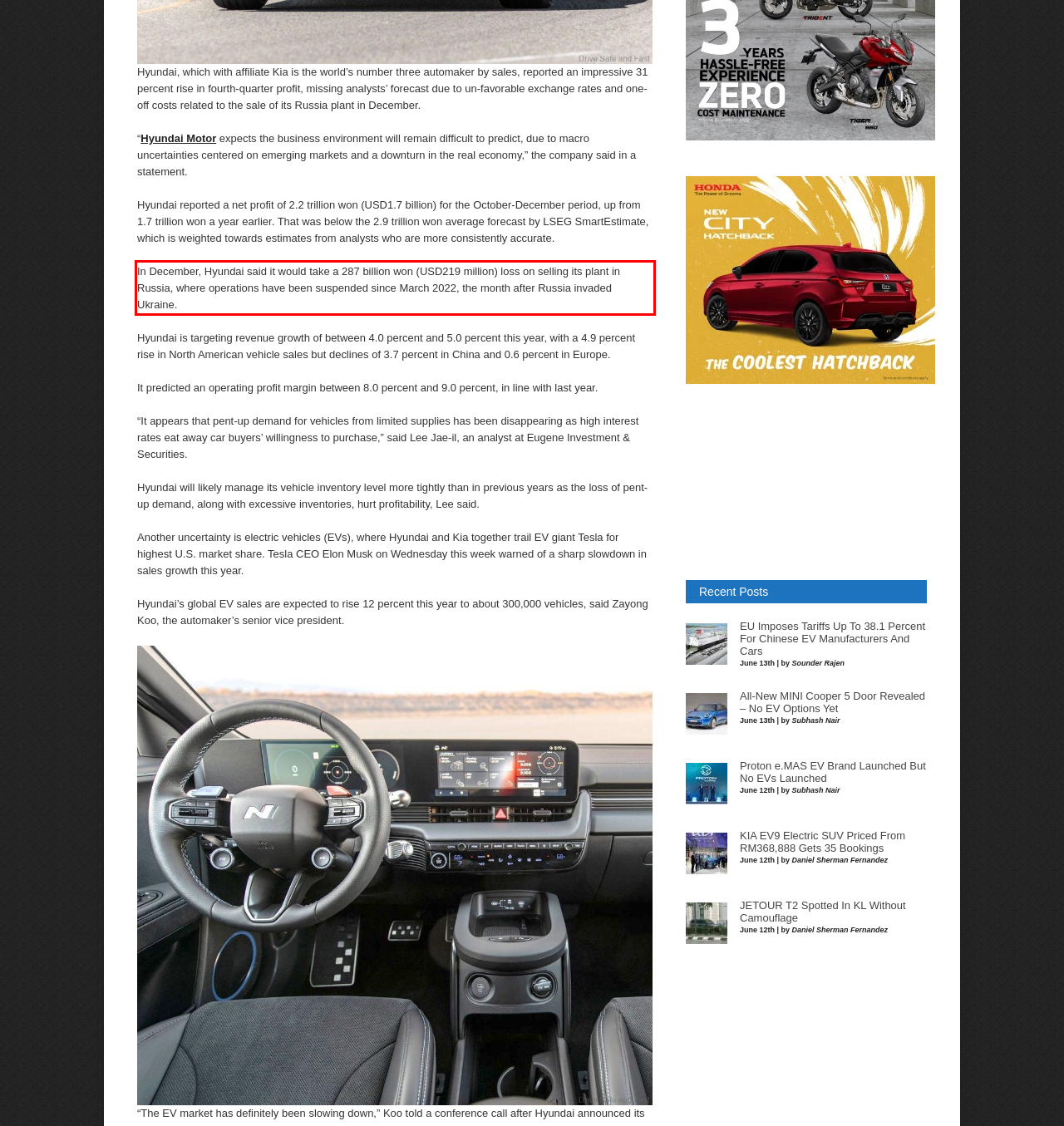You are provided with a screenshot of a webpage that includes a red bounding box. Extract and generate the text content found within the red bounding box.

In December, Hyundai said it would take a 287 billion won (USD219 million) loss on selling its plant in Russia, where operations have been suspended since March 2022, the month after Russia invaded Ukraine.